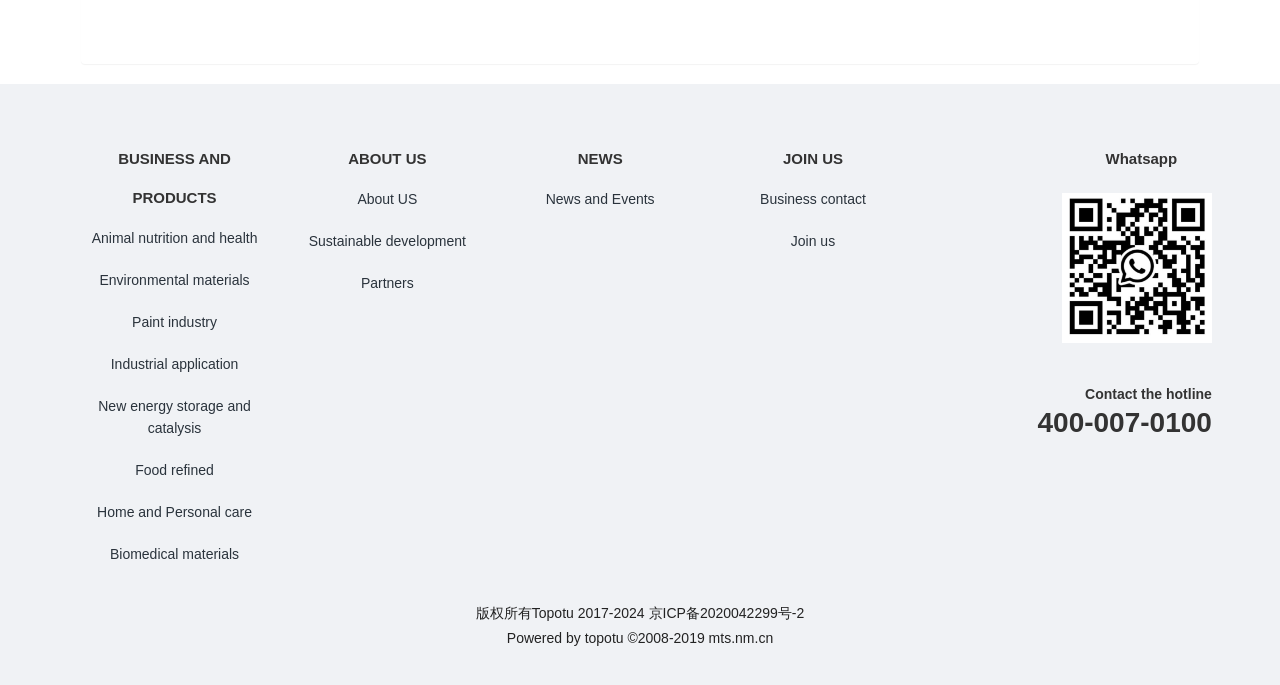Could you locate the bounding box coordinates for the section that should be clicked to accomplish this task: "Click ABOUT US".

[0.23, 0.203, 0.375, 0.26]